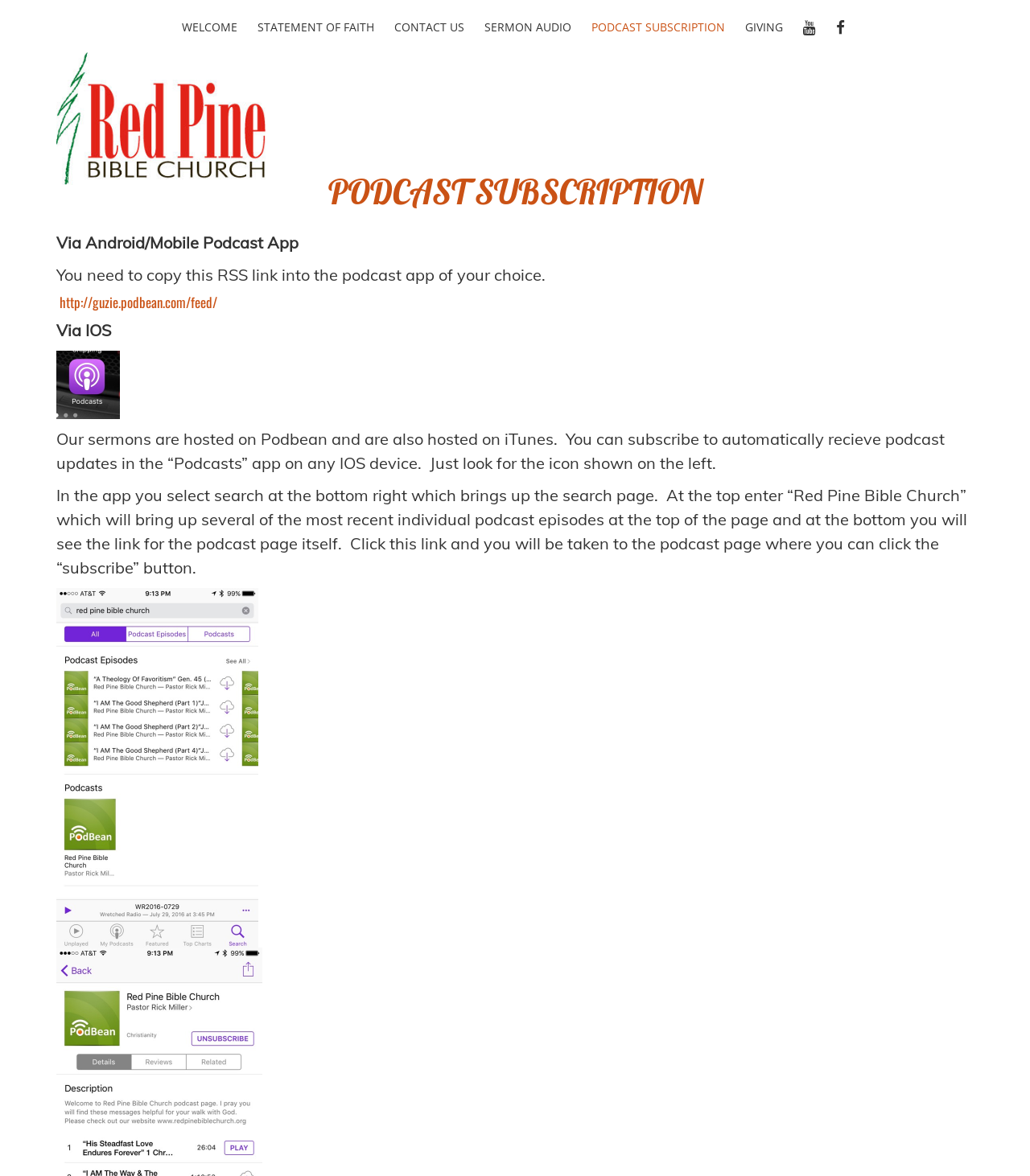Give a one-word or short phrase answer to the question: 
What is the icon shown on the left for?

IOS podcast app